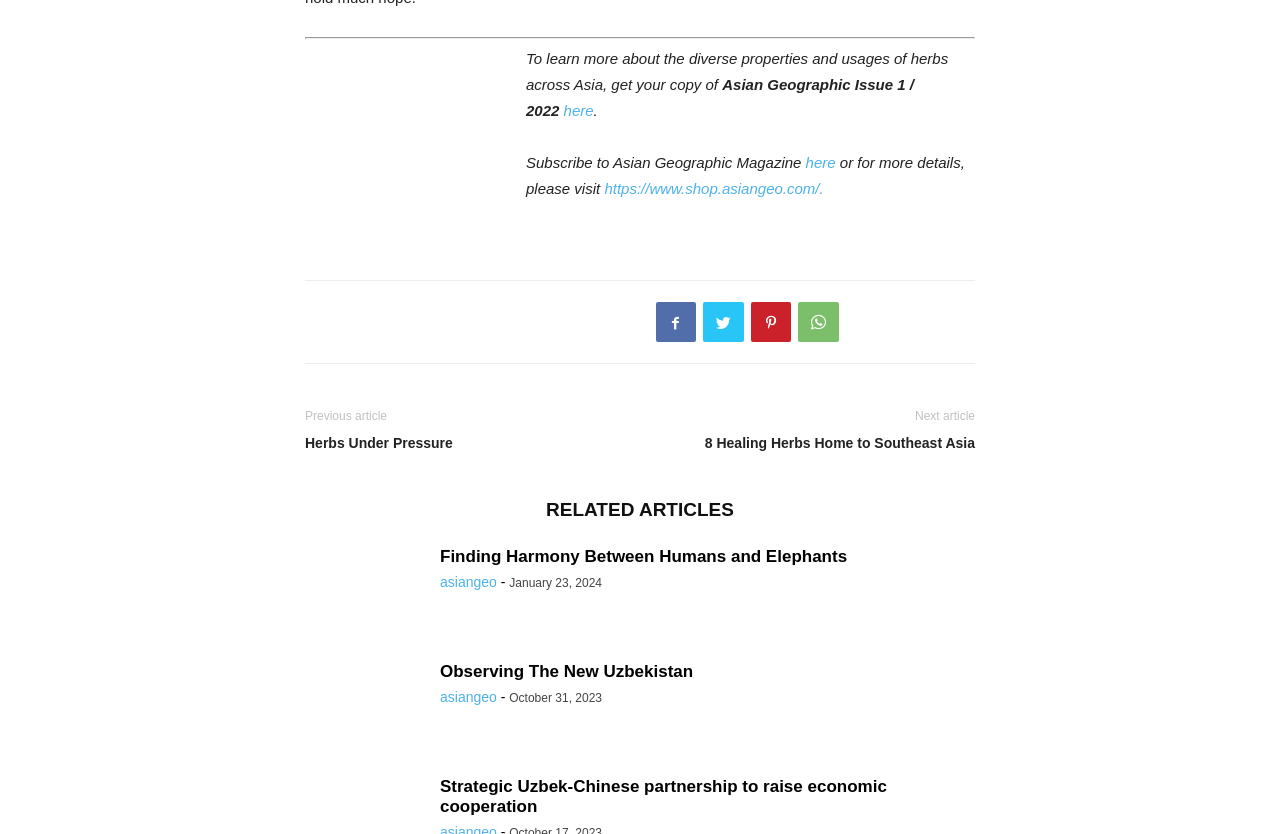Locate the bounding box coordinates of the UI element described by: "https://www.shop.asiangeo.com/.". The bounding box coordinates should consist of four float numbers between 0 and 1, i.e., [left, top, right, bottom].

[0.472, 0.216, 0.643, 0.236]